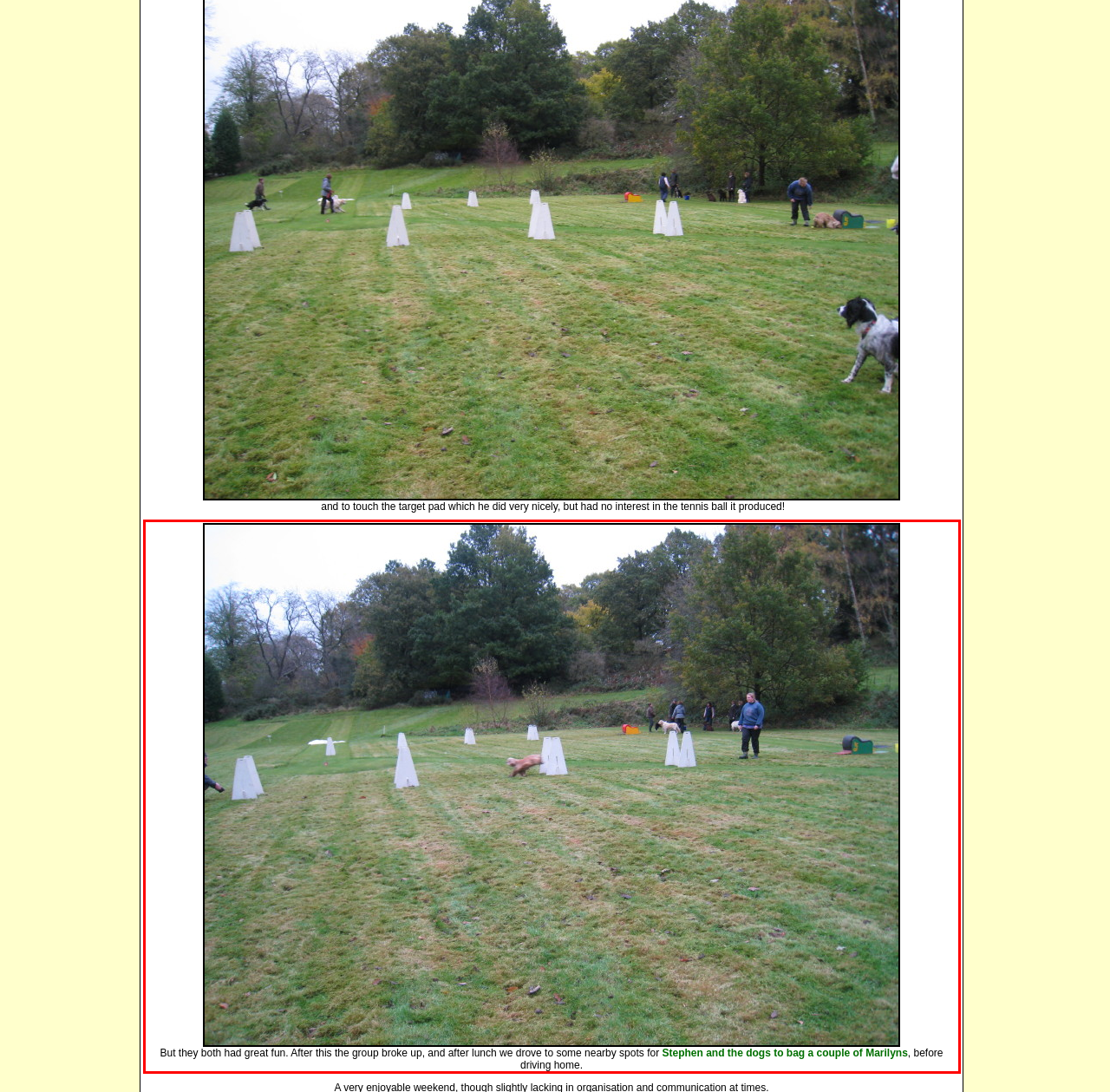Within the screenshot of a webpage, identify the red bounding box and perform OCR to capture the text content it contains.

But they both had great fun. After this the group broke up, and after lunch we drove to some nearby spots for Stephen and the dogs to bag a couple of Marilyns, before driving home.